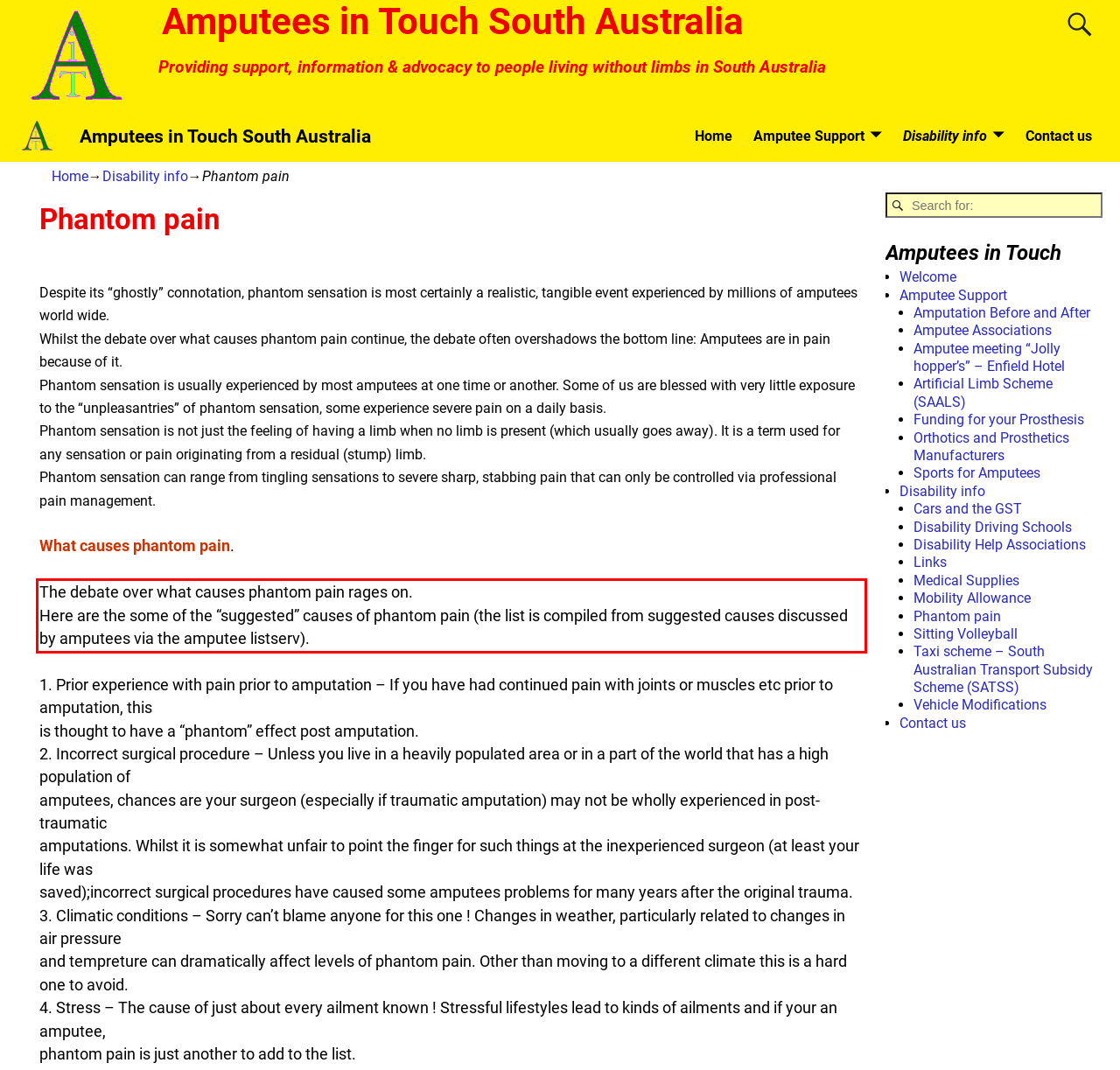Analyze the screenshot of the webpage that features a red bounding box and recognize the text content enclosed within this red bounding box.

The debate over what causes phantom pain rages on. Here are the some of the “suggested” causes of phantom pain (the list is compiled from suggested causes discussed by amputees via the amputee listserv).